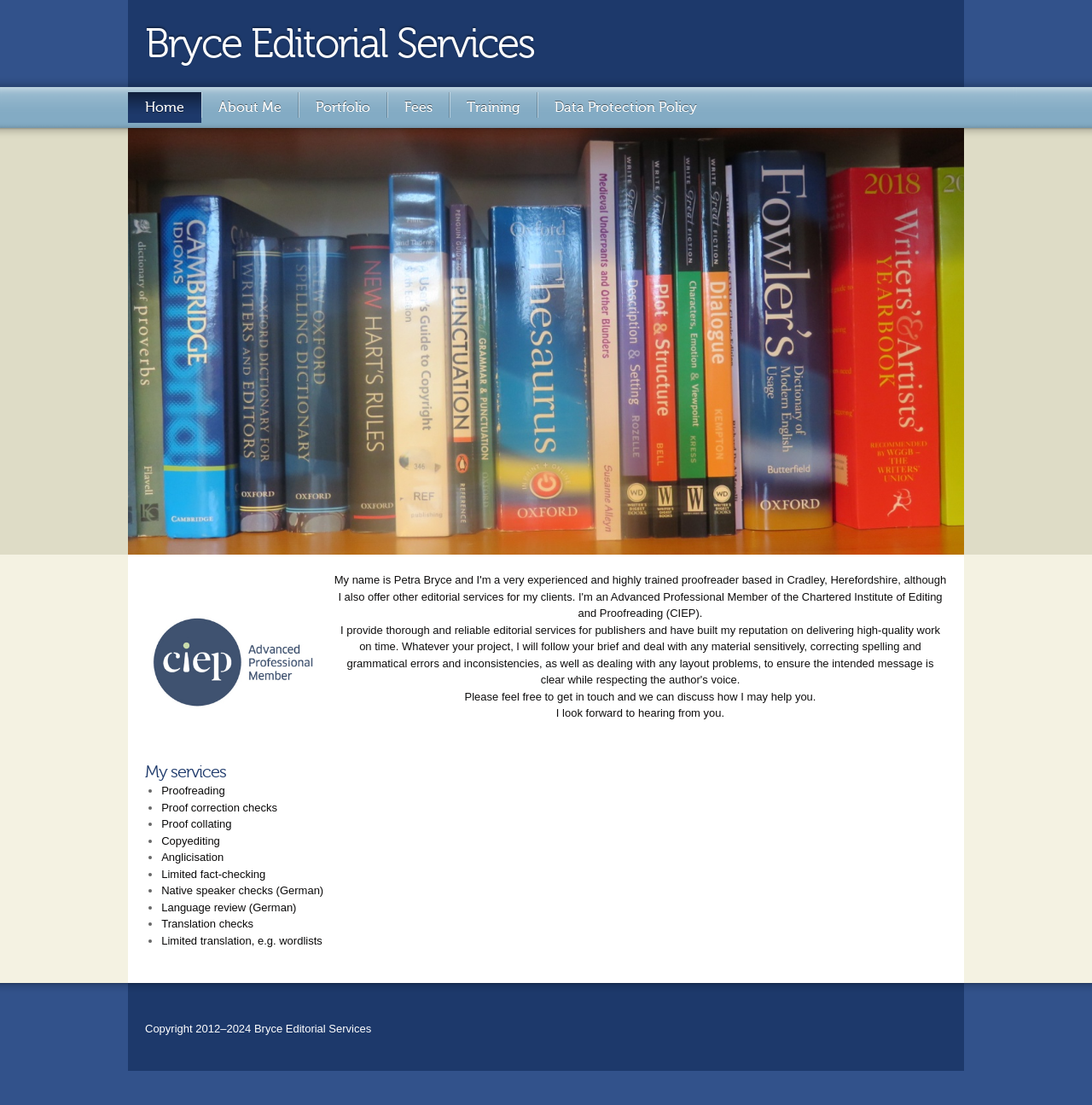Please give a short response to the question using one word or a phrase:
What is the name of the editorial service?

Bryce Editorial Services